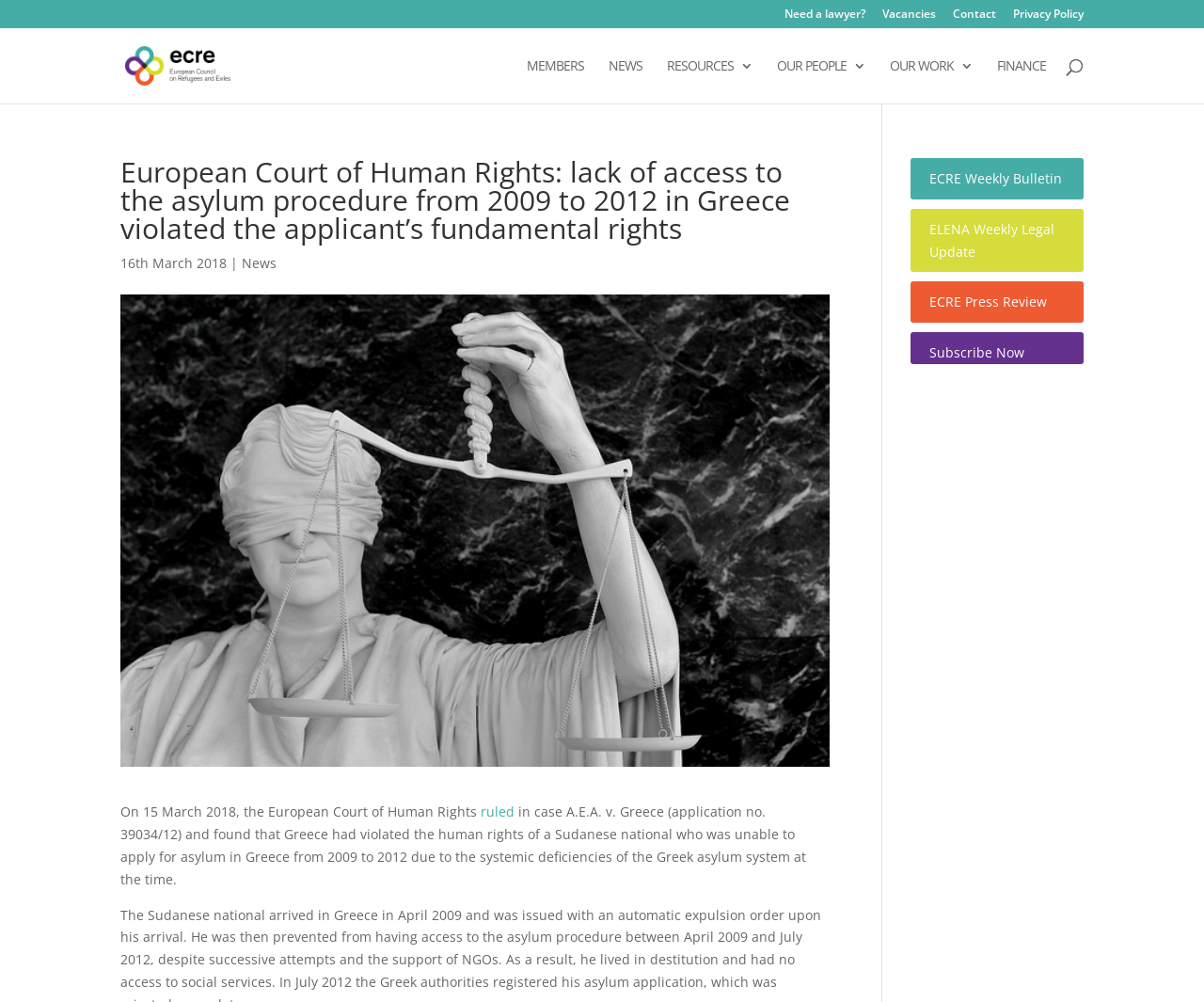Offer a detailed account of what is visible on the webpage.

The webpage is about the European Council on Refugees and Exiles (ECRE) and features a news article about the European Court of Human Rights ruling on a case related to asylum seekers in Greece. 

At the top of the page, there are several links, including "Need a lawyer?", "Vacancies", "Contact", and "Privacy Policy", which are positioned horizontally and take up about half of the page width. 

Below these links, there is a logo of the European Council on Refugees and Exiles (ECRE) accompanied by a link to the organization's page. 

On the left side of the page, there are several main navigation links, including "MEMBERS", "NEWS", "RESOURCES 3", "OUR PEOPLE 3", "OUR WORK 3", and "FINANCE", which are stacked vertically. 

A search bar is located at the top right corner of the page, spanning about 80% of the page width. 

The main content of the page is a news article, which starts with a heading that summarizes the article's content. Below the heading, there is a date "16th March 2018" and a category label "News". The article's text is divided into several paragraphs, with a link to the source of the news in the middle of the text. 

At the bottom of the page, there are several links to newsletters and updates, including "ECRE Weekly Bulletin", "ELENA Weekly Legal Update", "ECRE Press Review", and "Subscribe Now", which are positioned horizontally and take up about half of the page width.